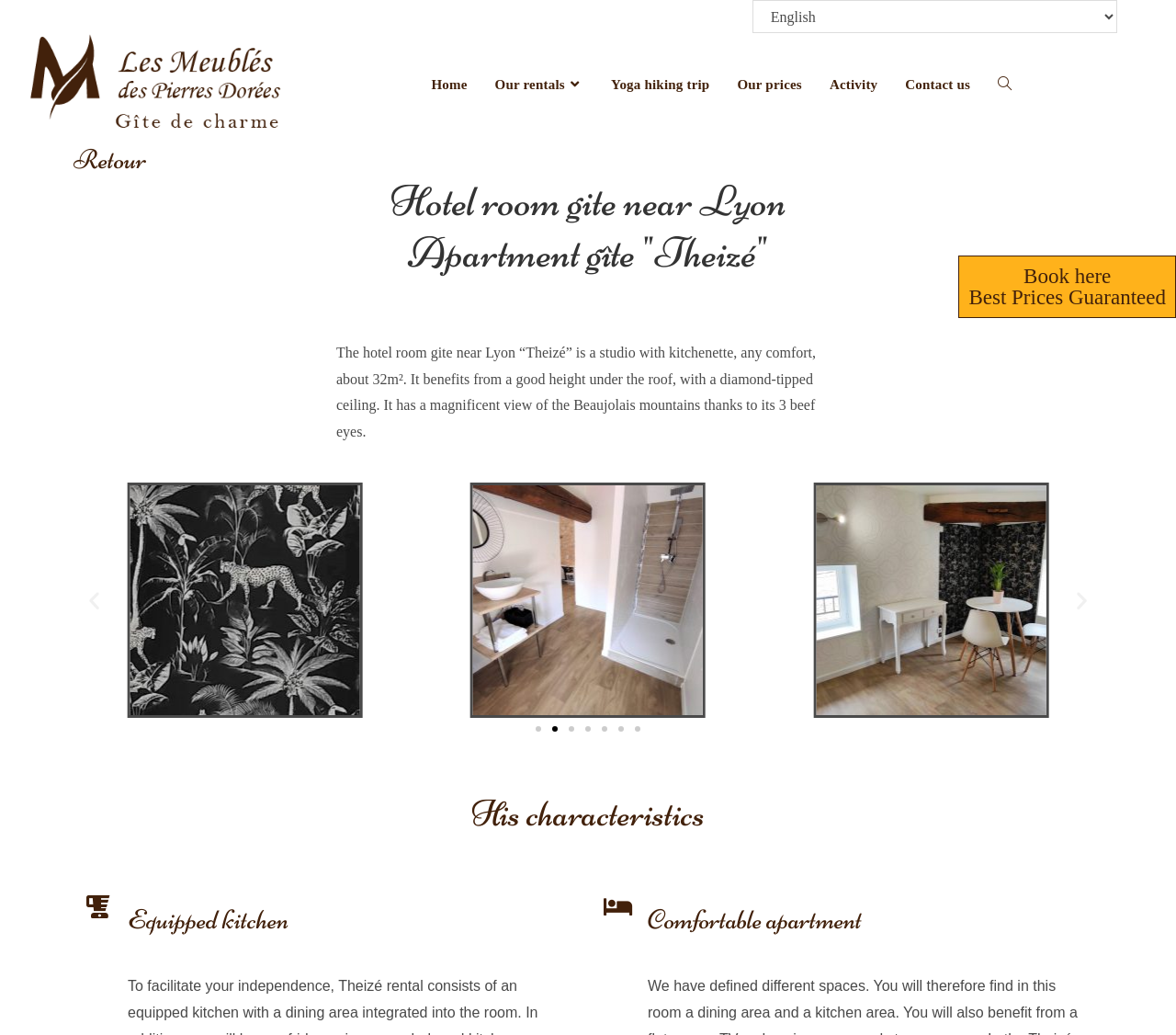Find the bounding box coordinates for the HTML element described as: "Toggle website search". The coordinates should consist of four float values between 0 and 1, i.e., [left, top, right, bottom].

[0.837, 0.048, 0.872, 0.114]